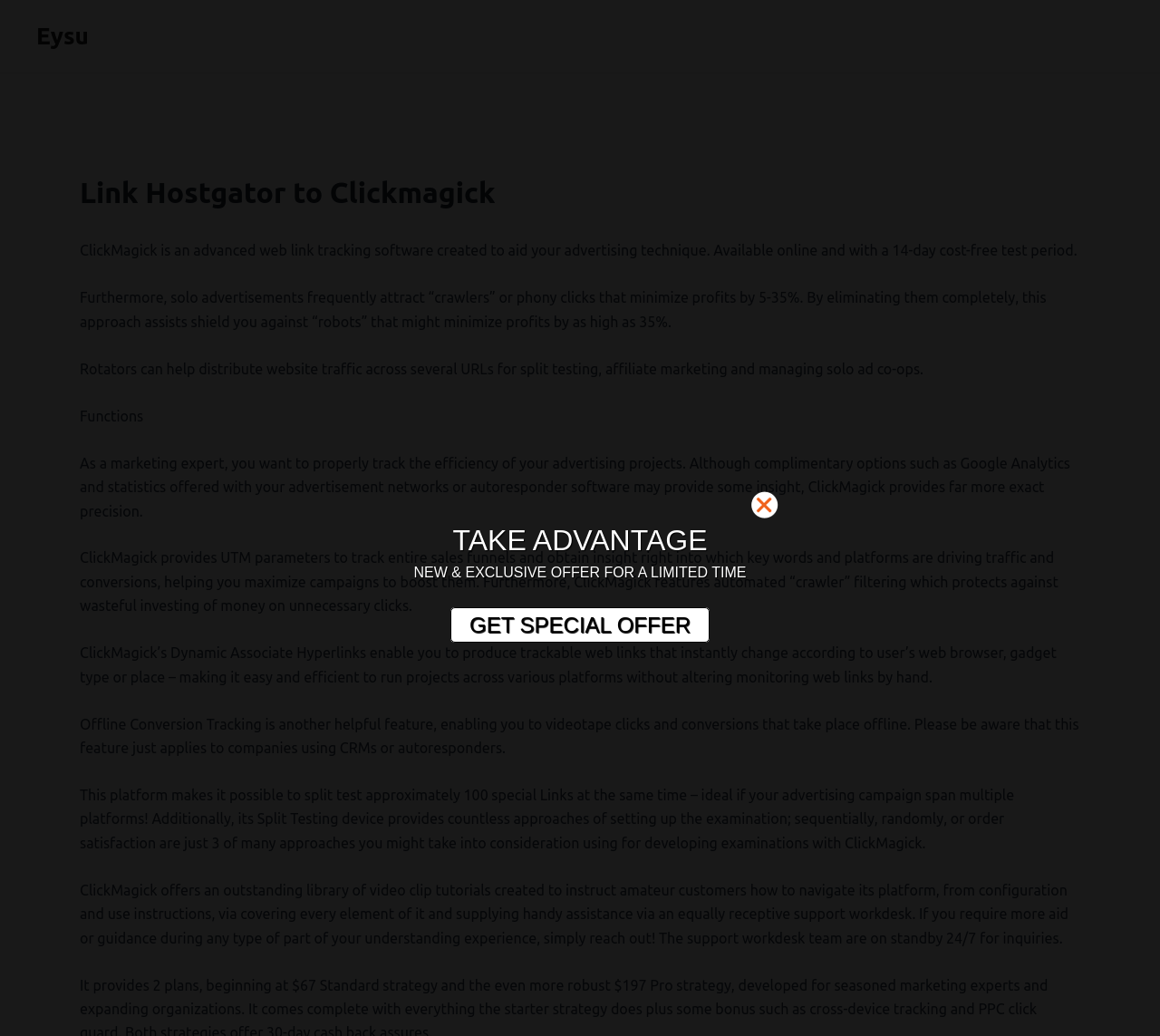What is the purpose of ClickMagick's Dynamic Associate Hyperlinks?
Please give a detailed and elaborate answer to the question based on the image.

ClickMagick's Dynamic Associate Hyperlinks enable users to create trackable web links that automatically change according to user's web browser, device type, or location, making it easy and efficient to run projects across various platforms without changing tracking links manually.